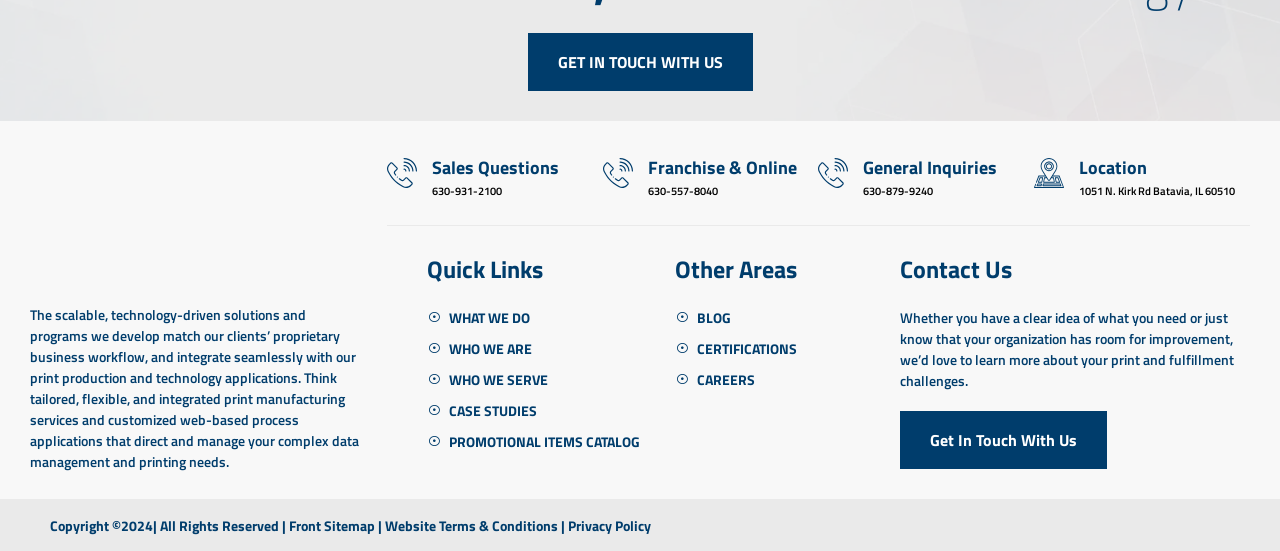Locate the UI element described by get in touch with us and provide its bounding box coordinates. Use the format (top-left x, top-left y, bottom-right x, bottom-right y) with all values as floating point numbers between 0 and 1.

[0.412, 0.06, 0.588, 0.165]